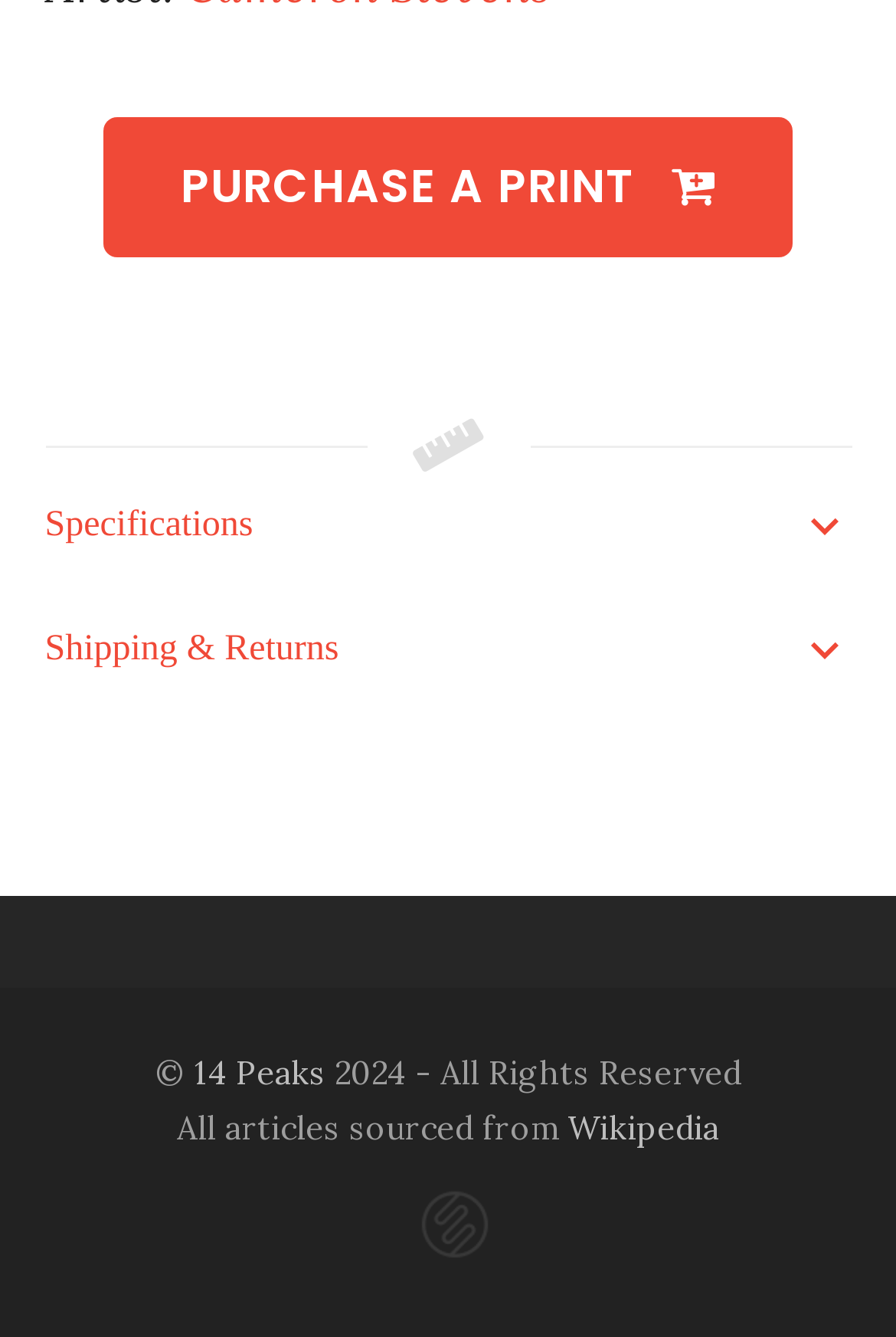Please provide a brief answer to the question using only one word or phrase: 
What is the footer menu about?

Footer menu